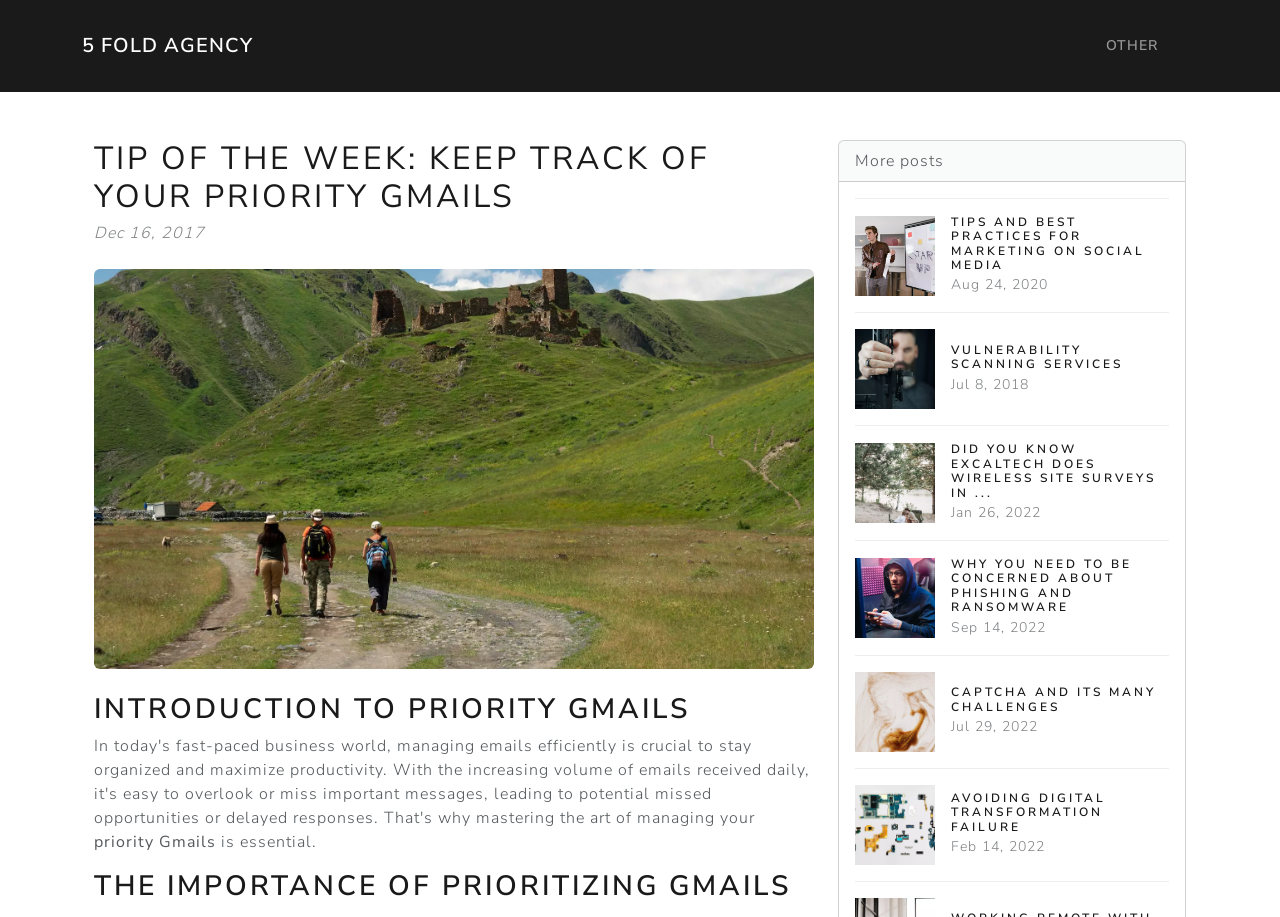What is the name of the agency?
Examine the screenshot and reply with a single word or phrase.

5 Fold Agency